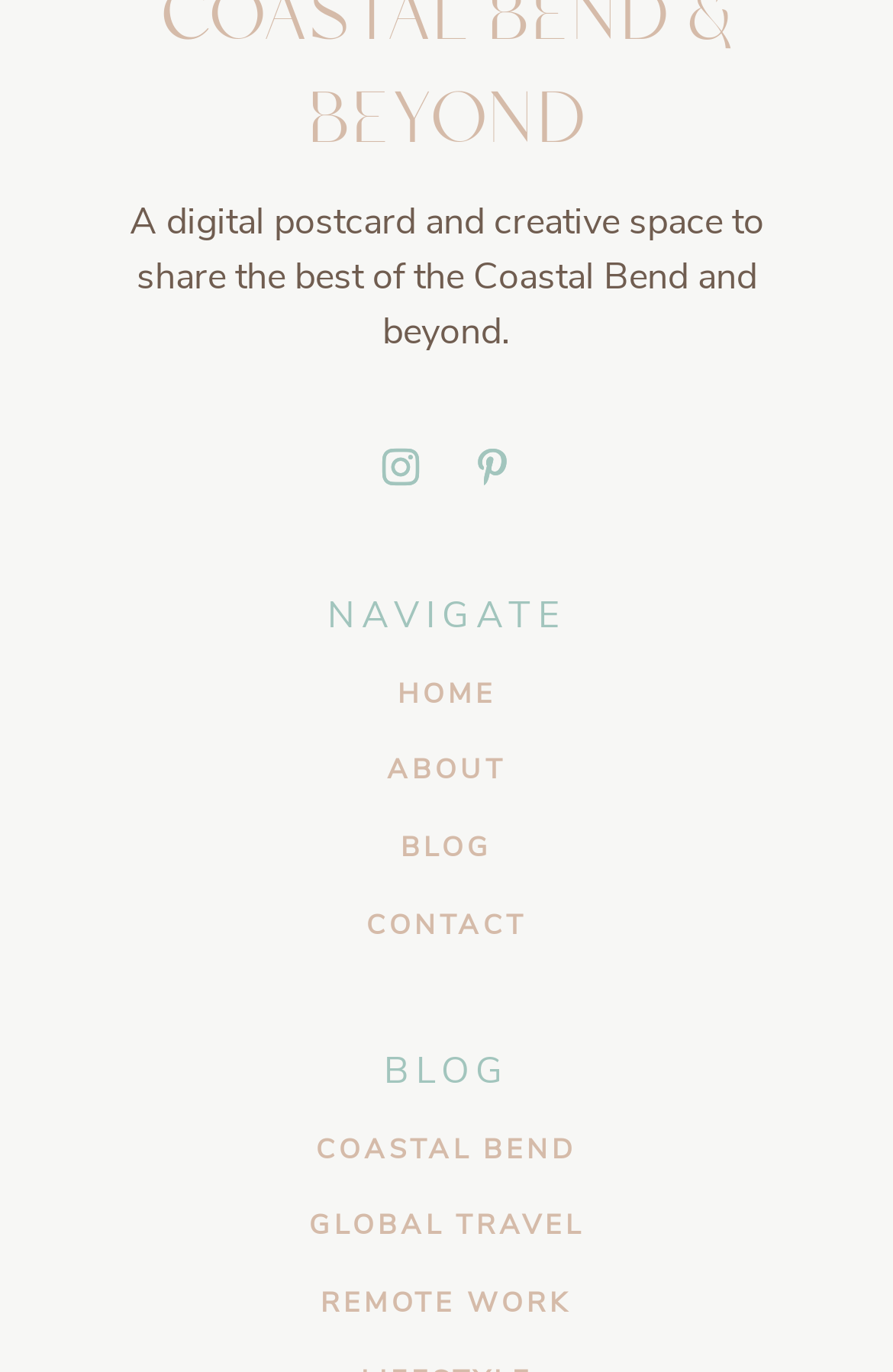Please provide the bounding box coordinates in the format (top-left x, top-left y, bottom-right x, bottom-right y). Remember, all values are floating point numbers between 0 and 1. What is the bounding box coordinate of the region described as: Global Travel

[0.337, 0.91, 0.663, 0.933]